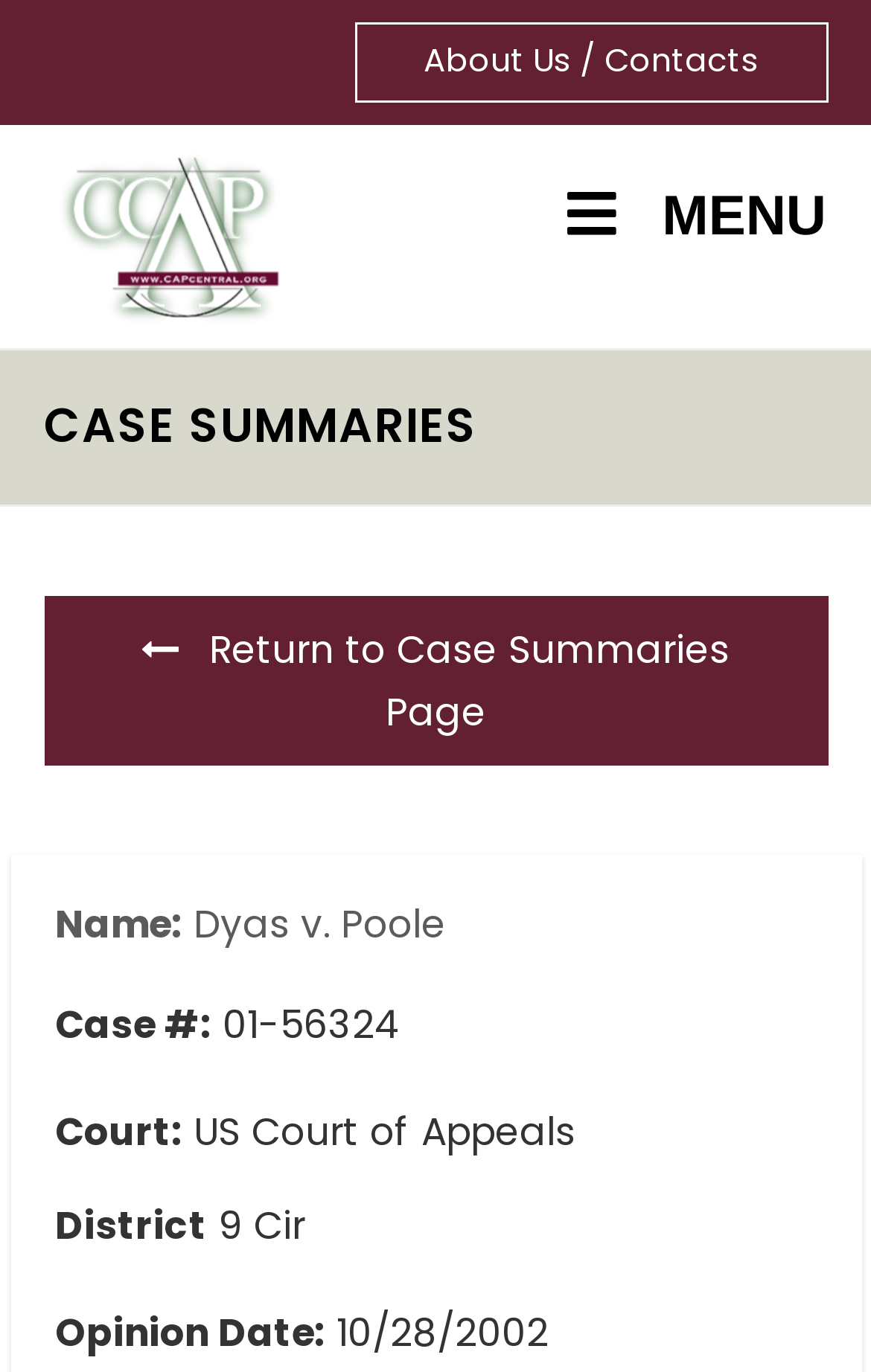Locate the bounding box coordinates of the UI element described by: "alt="CCAP"". Provide the coordinates as four float numbers between 0 and 1, formatted as [left, top, right, bottom].

[0.05, 0.151, 0.335, 0.19]